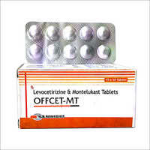Describe the important features and context of the image with as much detail as possible.

The image showcases a pack of **OFFCET-MT**, a medication that comprises **Levocetirizine and Montelukast Tablets**. The box features a prominent design with the product name clearly labeled on the front, alongside a row of blister-packed tablets visible on top. OFFCET-MT is commonly utilized for the treatment of allergic conditions and respiratory disorders, helping to alleviate symptoms such as sneezing, runny or itchy nose, and asthma-related issues. The packaging reflects standard pharmaceutical branding, ensuring clarity and recognition for consumers seeking effective allergy relief.